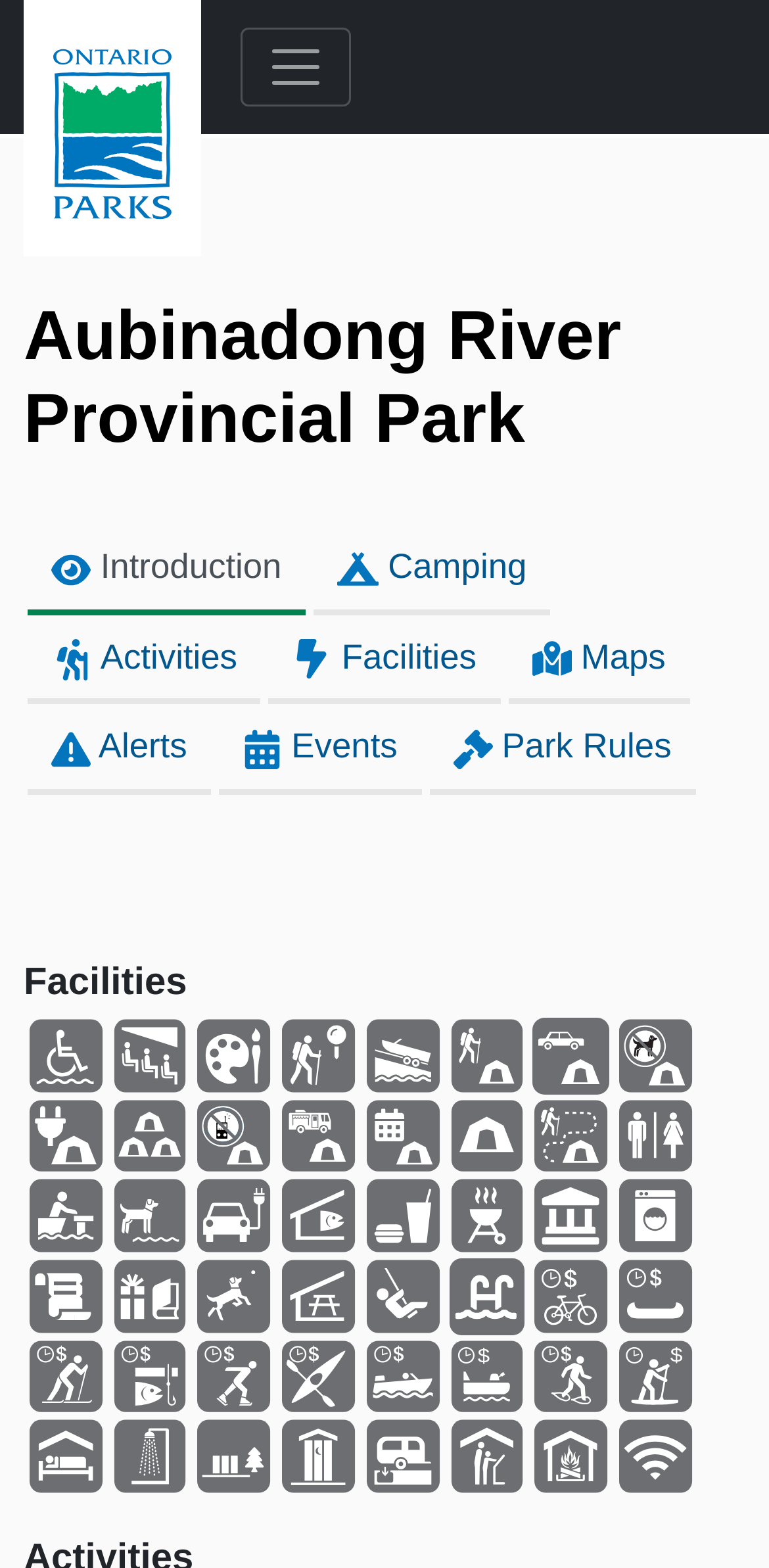Summarize the webpage comprehensively, mentioning all visible components.

This webpage is about Aubinadong River Provincial Park. At the top, there is a link to "Ontario Parks" accompanied by an image of the same name. Below this, there is a button to toggle navigation. The main heading of the page is "Aubinadong River Provincial Park". 

Underneath the main heading, there are several links to different sections of the park's information, including "Introduction", "Camping", "Activities", "Facilities", "Maps", "Alerts", "Events", and "Park Rules". 

The "Facilities" section is further divided into several subheadings, each with an image and a description of the facility. There are 34 facilities listed, including "All Terrain Wheelchairs", "Amphitheatres", "Art Galleries", and many more. Each facility is marked as "Not available". These facilities are arranged in a grid-like pattern, with multiple facilities per row.